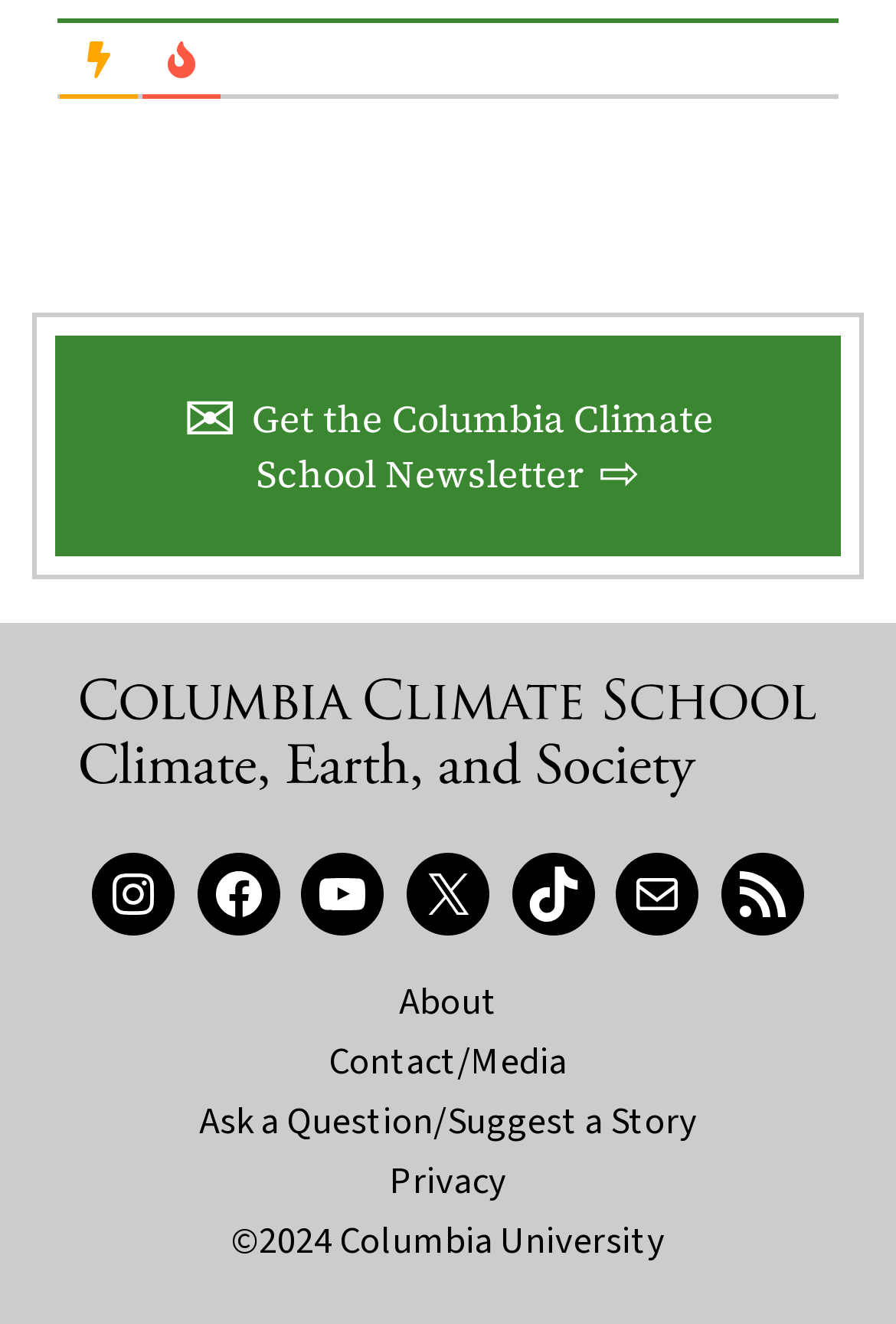Based on the element description: "Ask a Question/Suggest a Story", identify the bounding box coordinates for this UI element. The coordinates must be four float numbers between 0 and 1, listed as [left, top, right, bottom].

[0.222, 0.826, 0.778, 0.866]